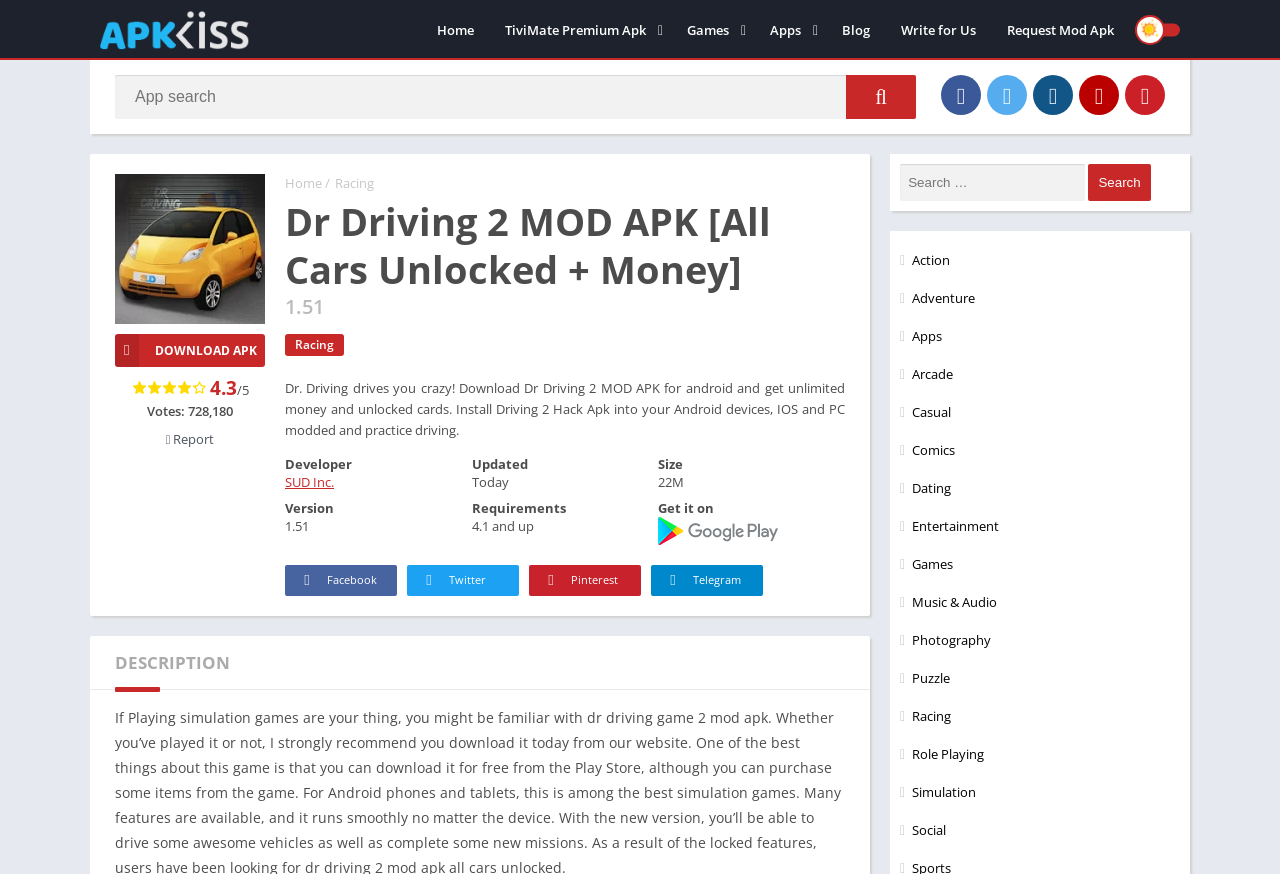Locate the UI element that matches the description Write for Us in the webpage screenshot. Return the bounding box coordinates in the format (top-left x, top-left y, bottom-right x, bottom-right y), with values ranging from 0 to 1.

[0.692, 0.014, 0.774, 0.054]